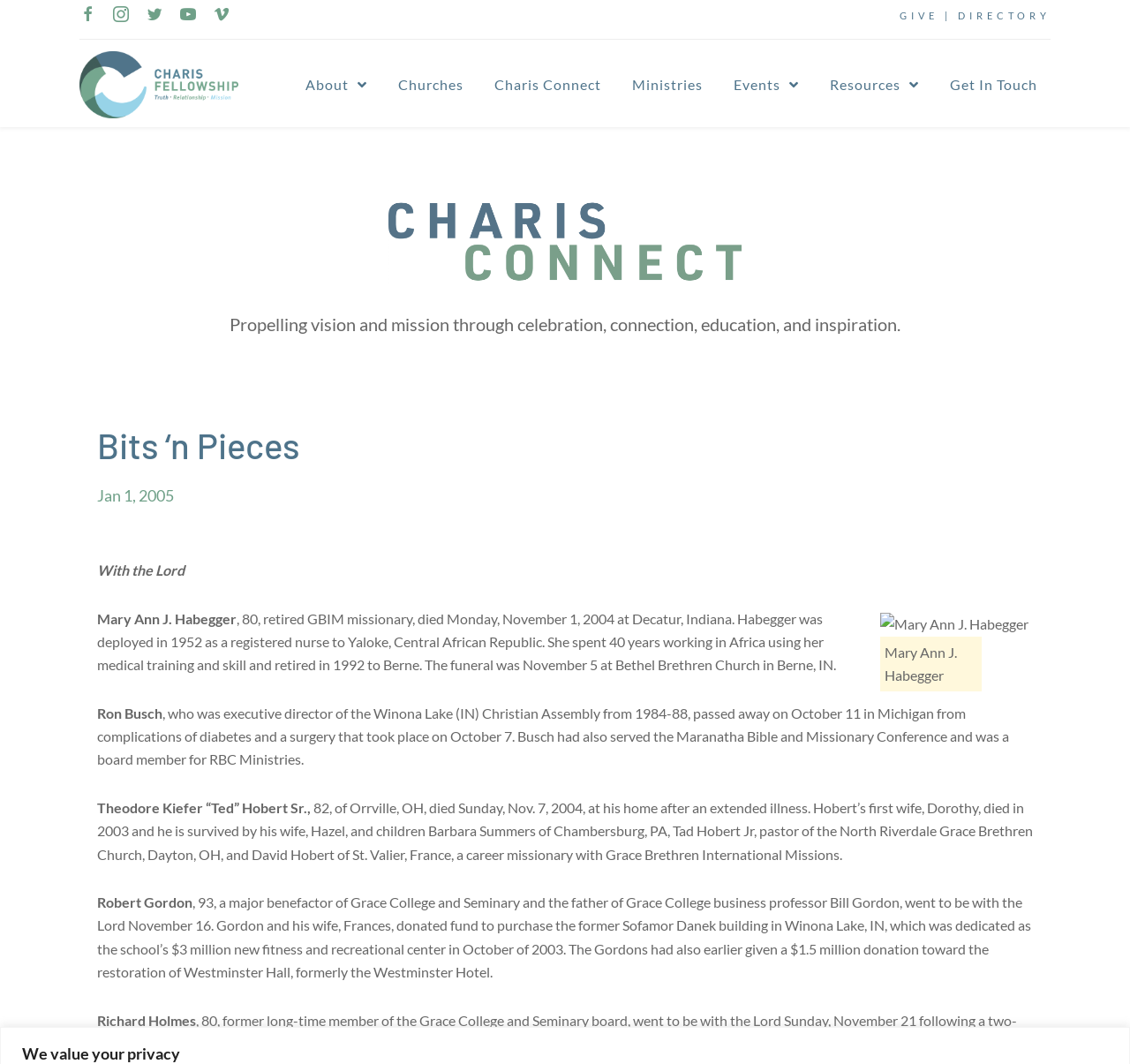What is the name of the fellowship?
Provide an in-depth and detailed explanation in response to the question.

I found the answer by looking at the top-level element 'Root Element' which has a description 'Bits ‘n Pieces - Charis Fellowship'. This suggests that the webpage is related to Charis Fellowship.